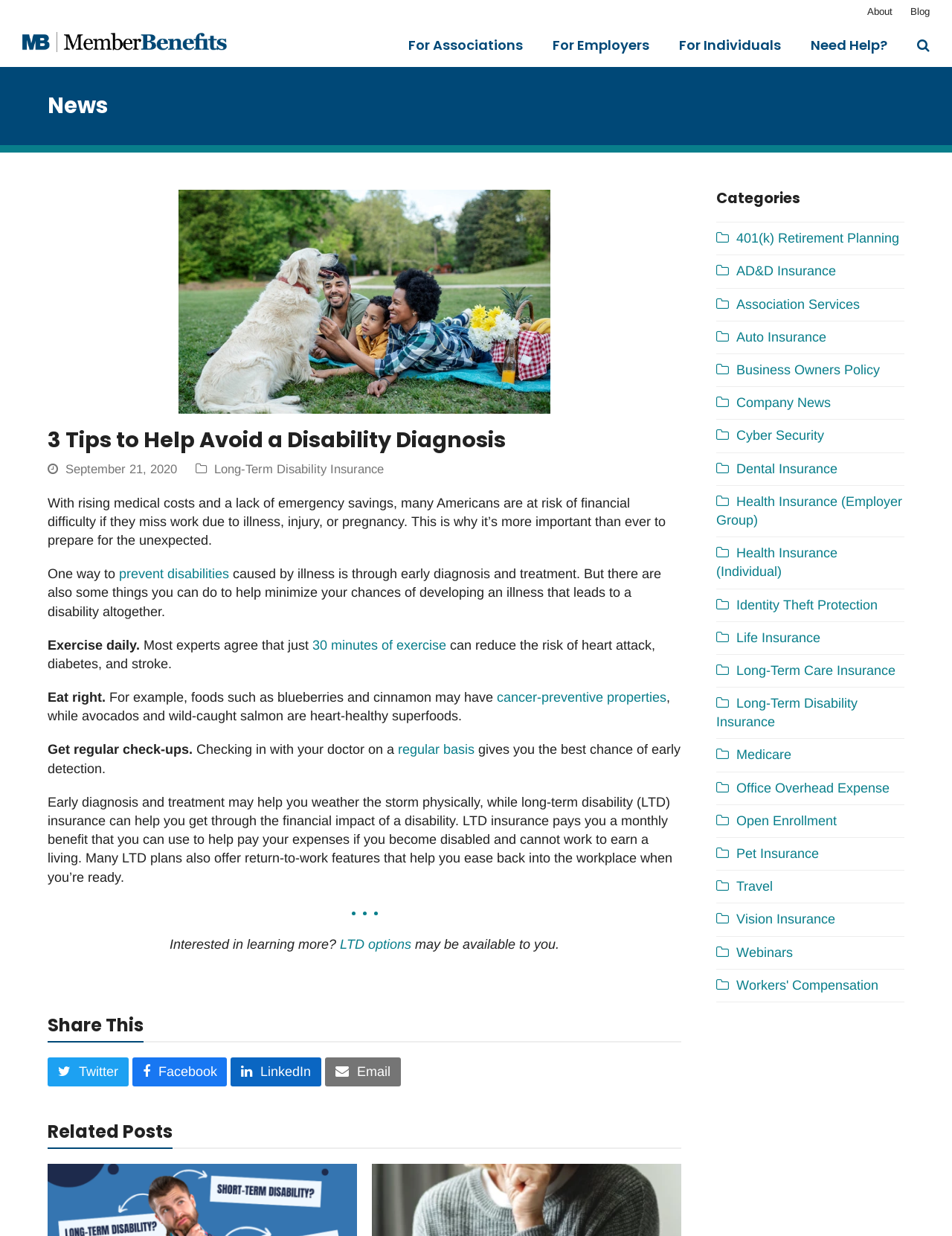Please identify the bounding box coordinates of the element on the webpage that should be clicked to follow this instruction: "search for something". The bounding box coordinates should be given as four float numbers between 0 and 1, formatted as [left, top, right, bottom].

None